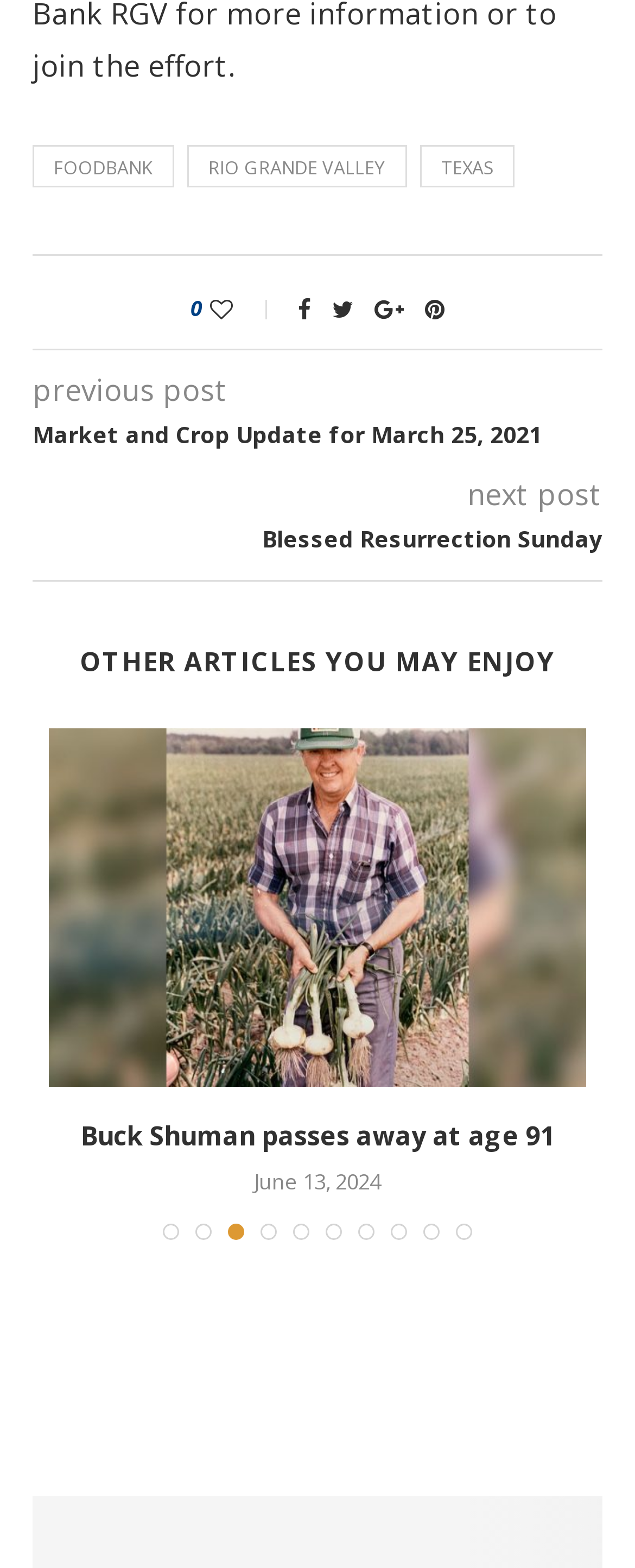Kindly determine the bounding box coordinates for the clickable area to achieve the given instruction: "Click on FOODBANK".

[0.051, 0.092, 0.274, 0.119]